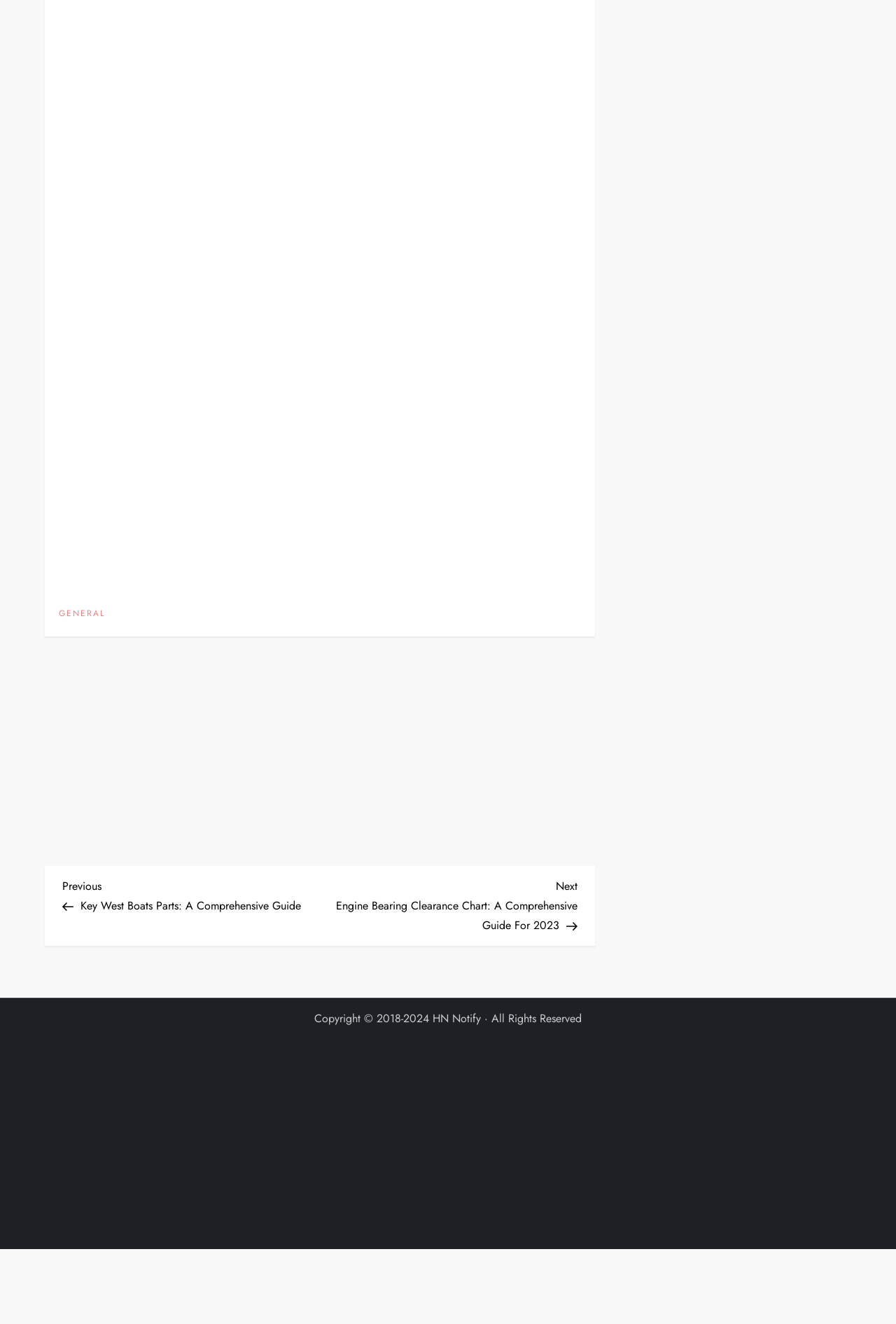How many sections are present in the webpage?
Please use the image to deliver a detailed and complete answer.

The webpage can be divided into four sections: the header section with the image, the main content section, the navigation section, and the footer section with the copyright information.